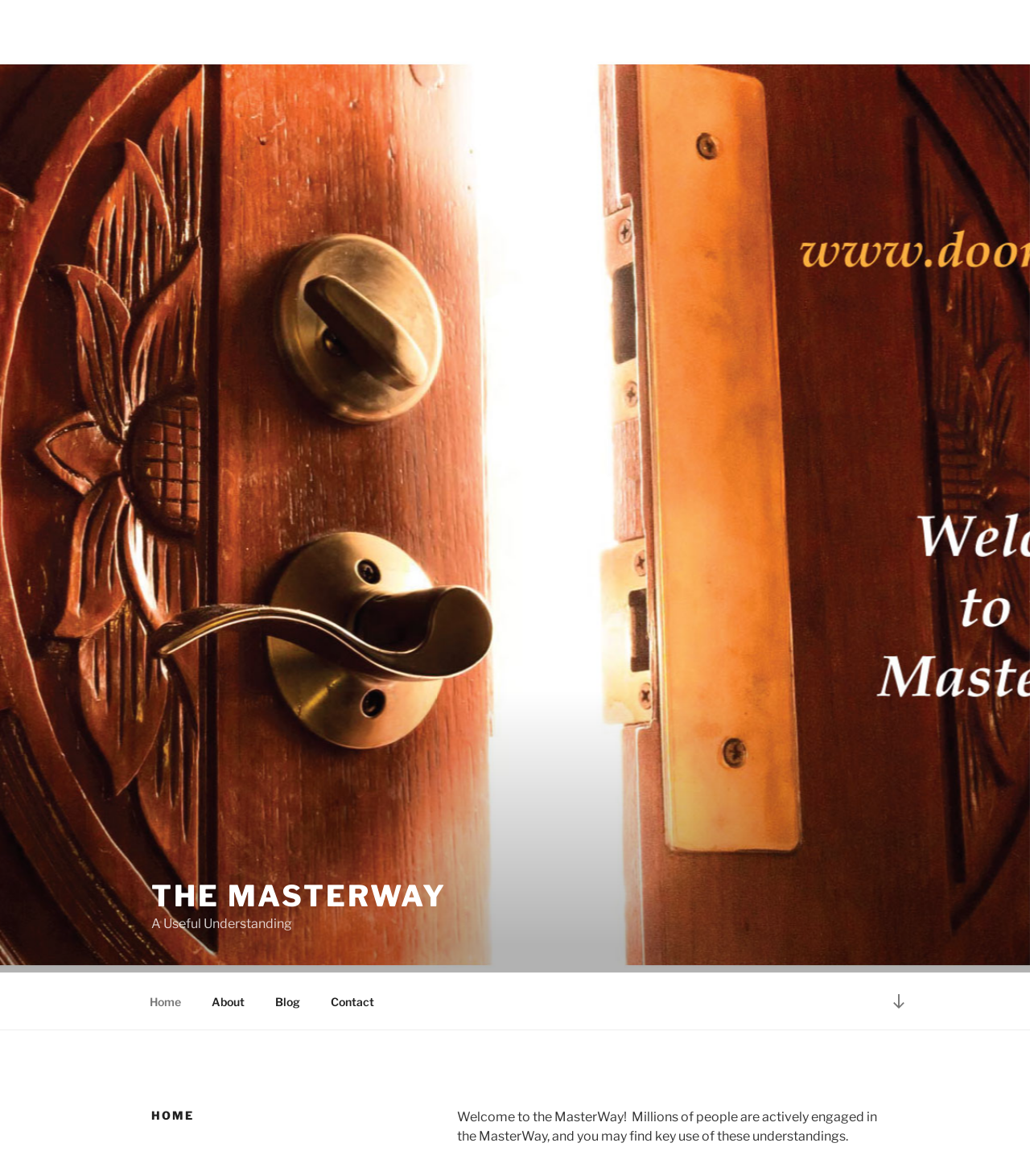Describe all the visual and textual components of the webpage comprehensively.

The webpage is titled "the MasterWay – A Useful Understanding" and features a prominent image of "the MasterWay" that spans the entire width of the page, taking up most of the top section. Below the image, there is a heading that reads "THE MASTERWAY" with a link to the same title. Next to the heading is a static text that says "A Useful Understanding".

On the top-right corner of the page, there is a navigation menu labeled "Top Menu" that contains five links: "Home", "About", "Blog", "Contact", and "Scroll down to content". The links are arranged horizontally, with "Home" on the left and "Scroll down to content" on the right.

Below the navigation menu, there is a section with a heading that reads "HOME". This section contains a static text that welcomes users to the MasterWay and provides a brief description of the platform, mentioning that millions of people are actively engaged in it.

At the very top of the page, there is a small link that says "Skip to content", which is likely a accessibility feature for users who want to bypass the navigation and go straight to the main content.